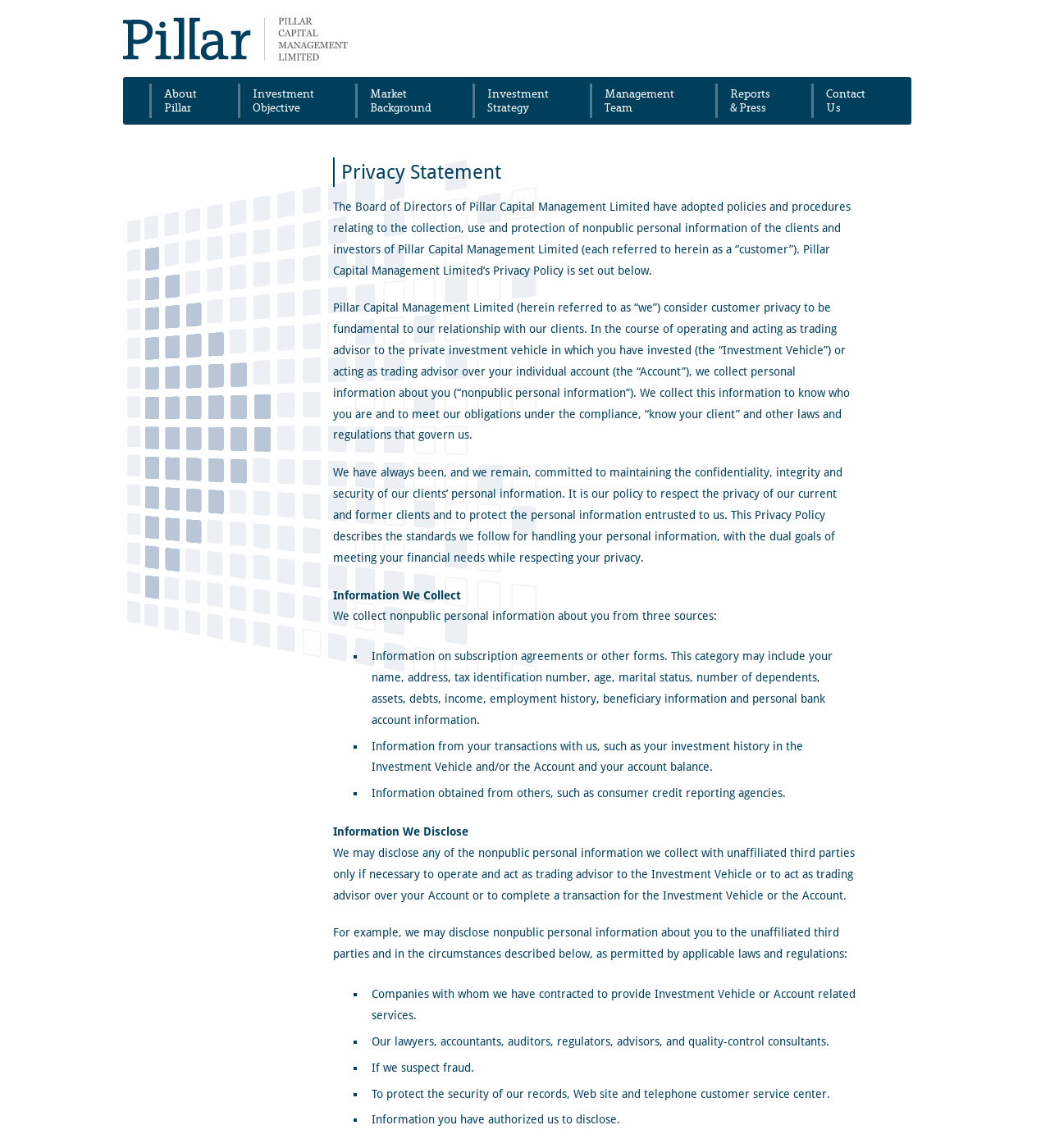From the webpage screenshot, predict the bounding box of the UI element that matches this description: "Pillar Capital Management Limited".

[0.117, 0.014, 0.332, 0.056]